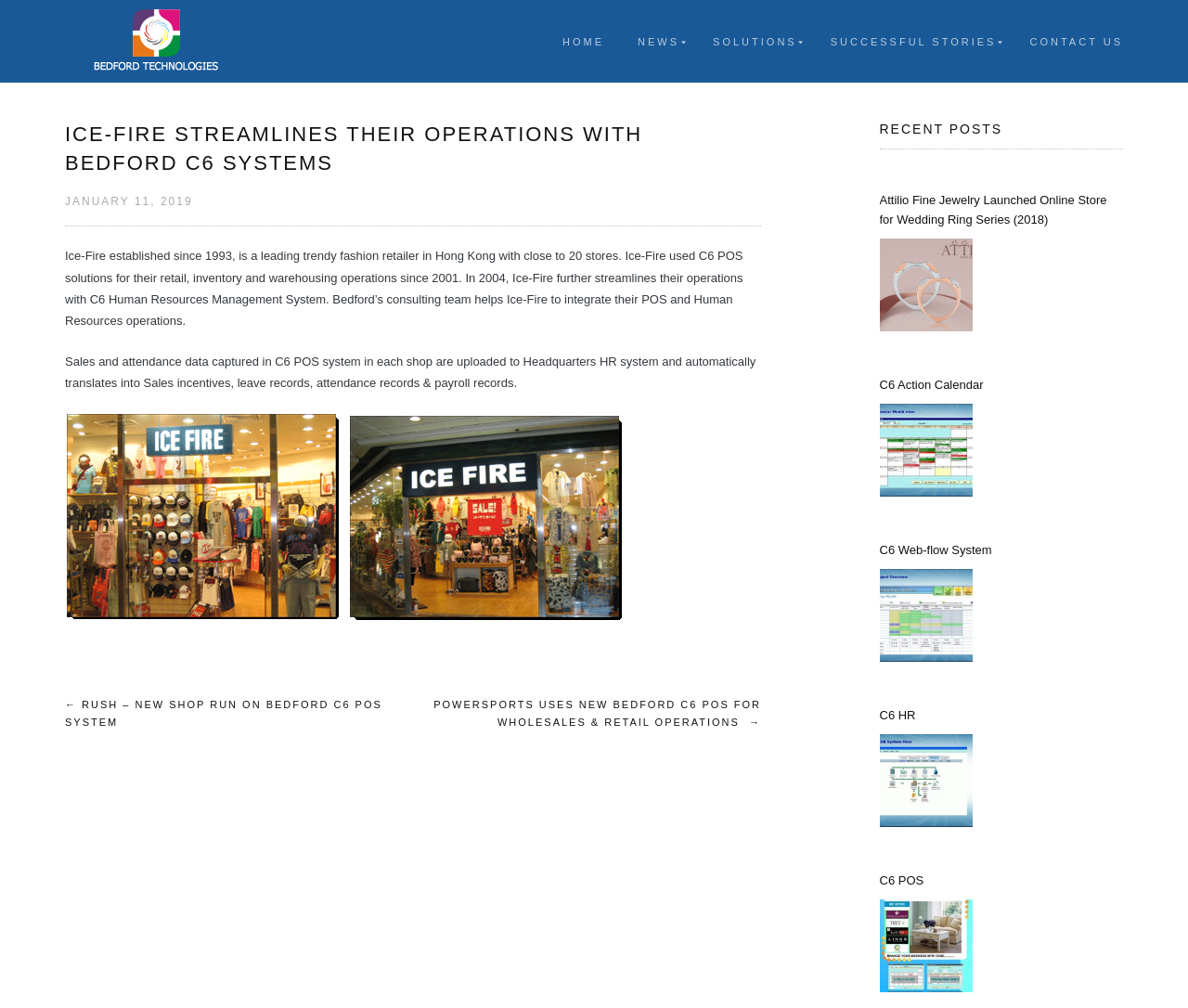Find the bounding box coordinates for the area that should be clicked to accomplish the instruction: "Check the NEWS section".

[0.525, 0.029, 0.584, 0.053]